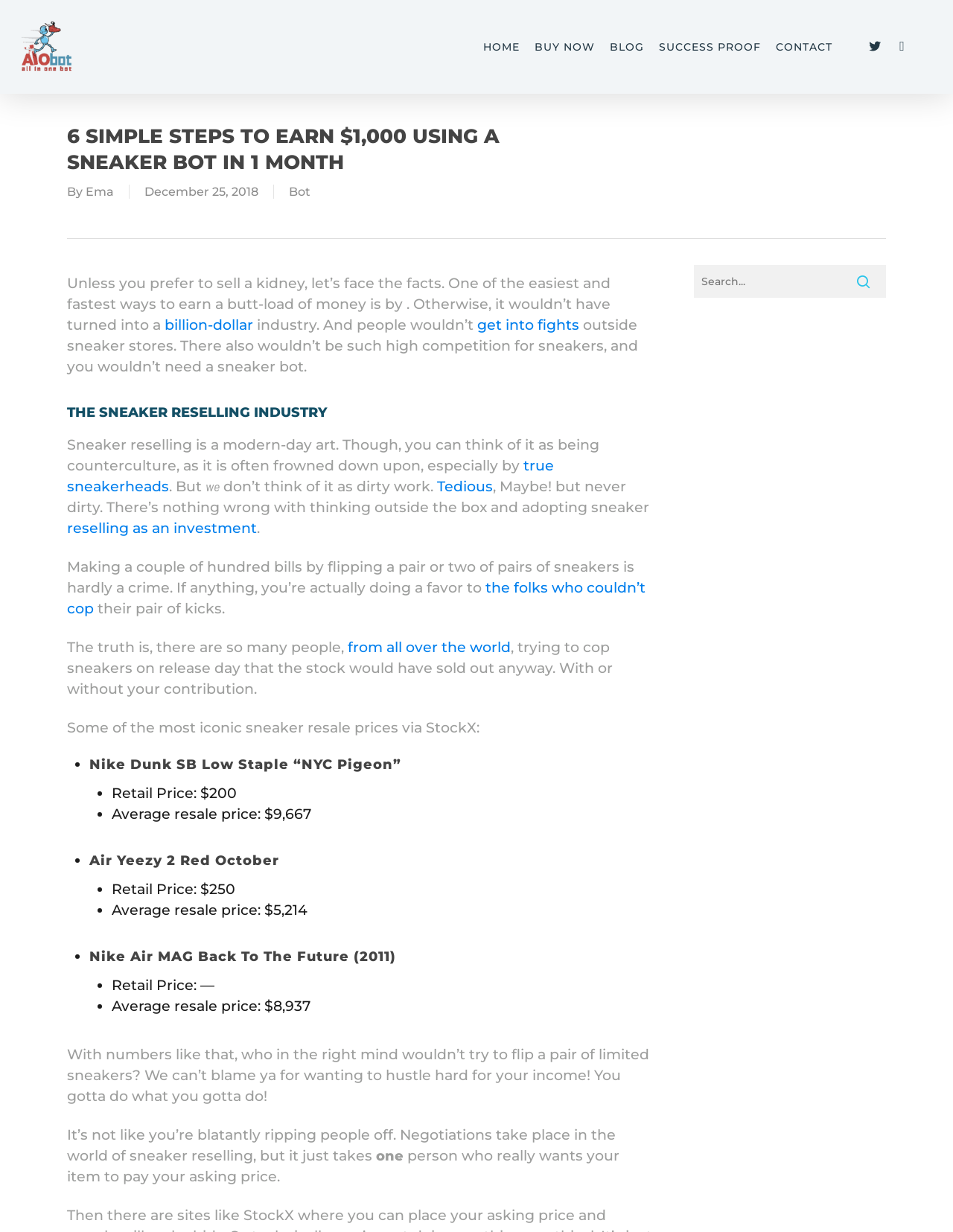Identify the bounding box coordinates of the clickable region to carry out the given instruction: "Click on the 'AIO bot' link".

[0.022, 0.017, 0.077, 0.059]